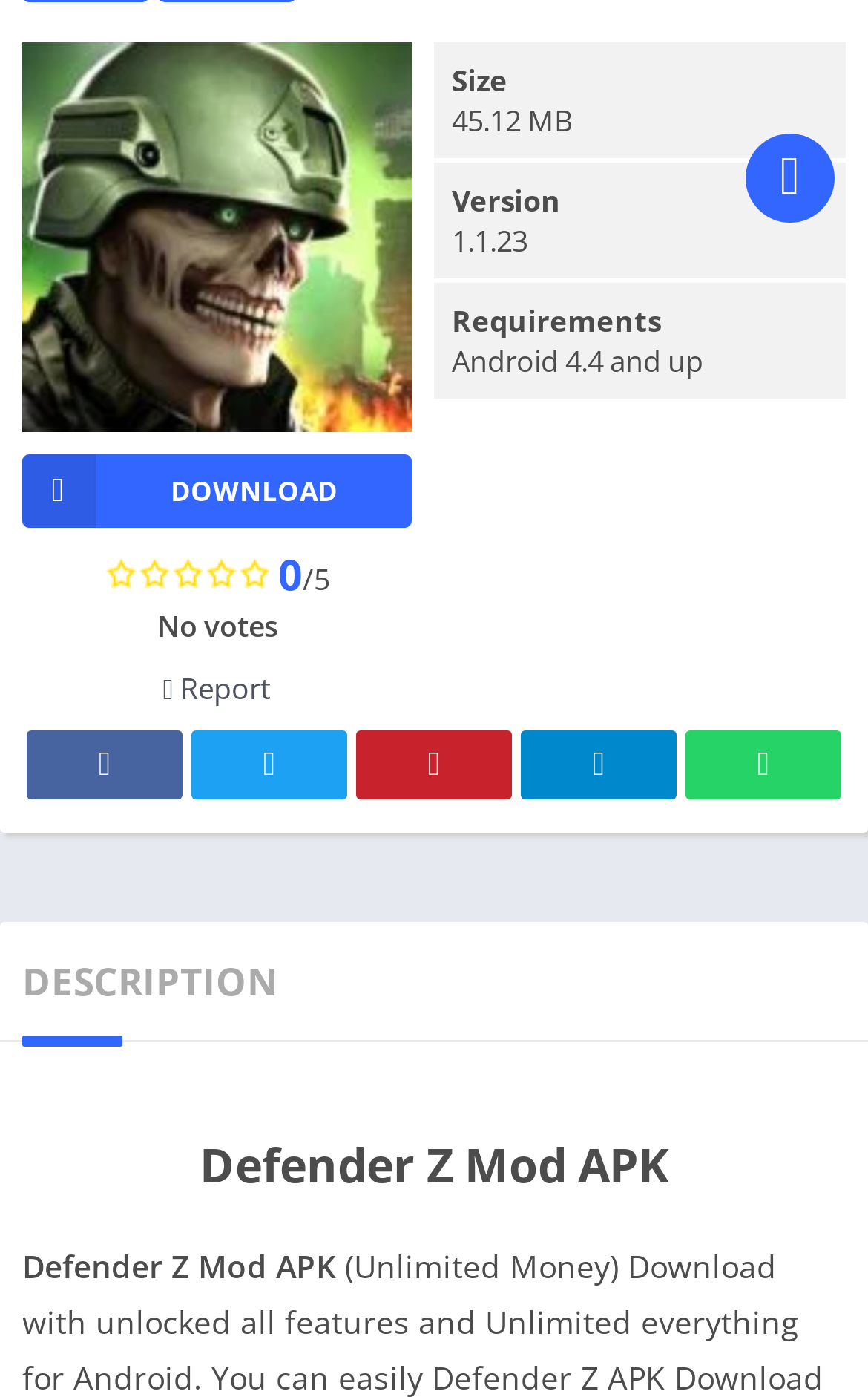Using the provided element description, identify the bounding box coordinates as (top-left x, top-left y, bottom-right x, bottom-right y). Ensure all values are between 0 and 1. Description: Download

[0.026, 0.325, 0.474, 0.378]